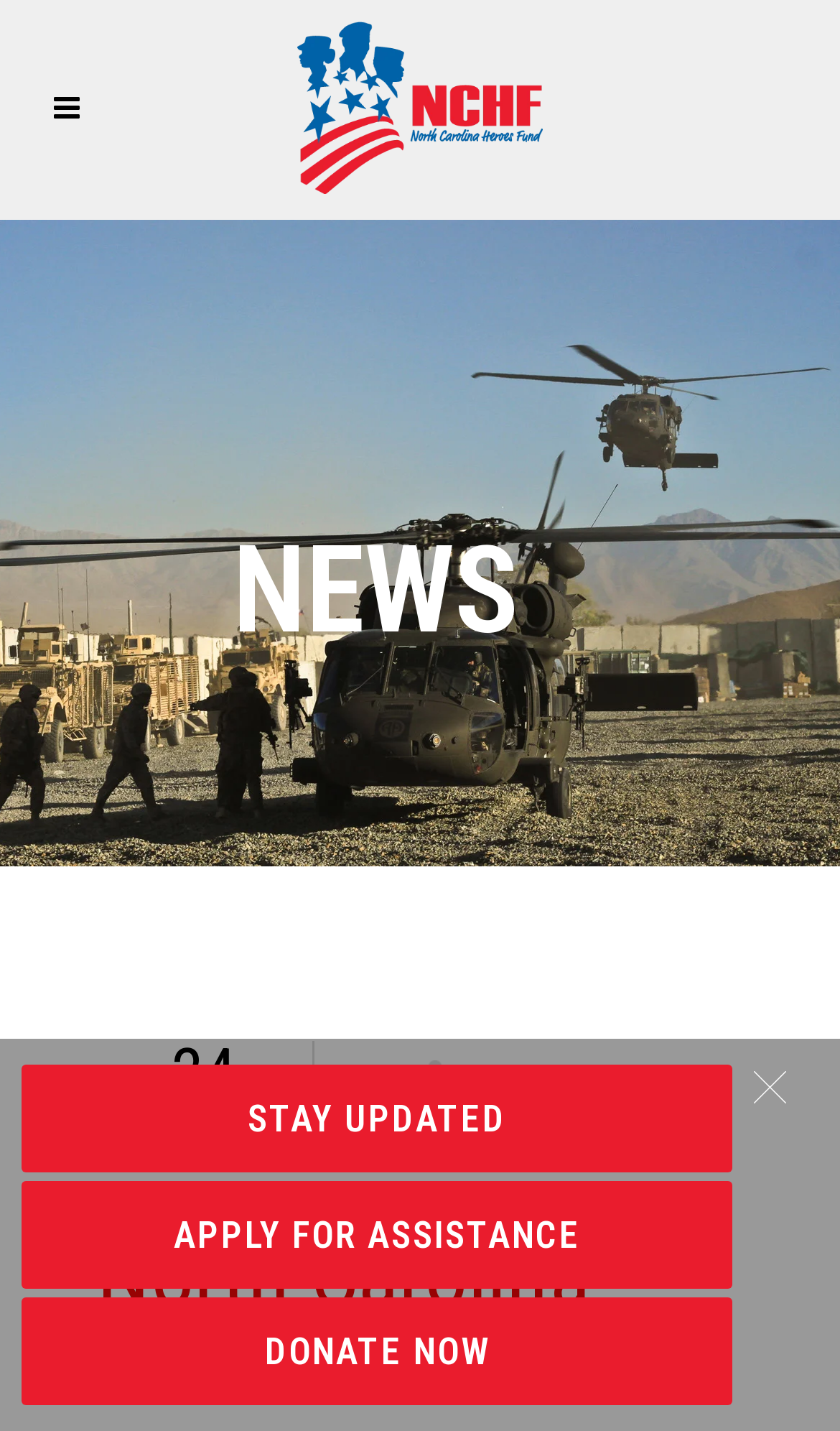What is the purpose of the webpage?
Provide a one-word or short-phrase answer based on the image.

To raise money for North Carolina’s military men and women